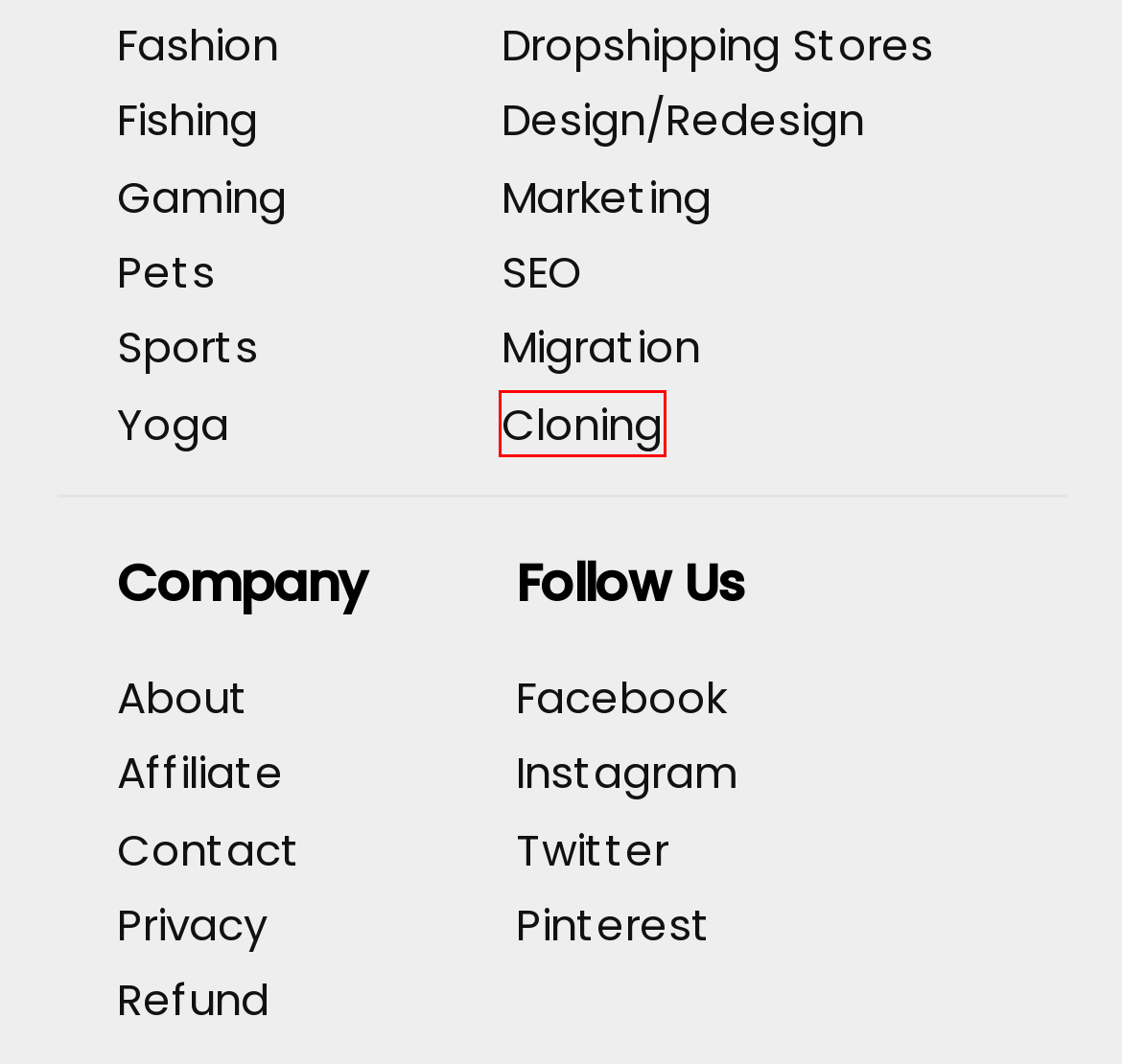You are given a screenshot of a webpage with a red rectangle bounding box around a UI element. Select the webpage description that best matches the new webpage after clicking the element in the bounding box. Here are the candidates:
A. Shopify Stores Marketing Service | Certified Marketing Experts
B. Buy Gaming Shopify Stores | Top Selling Products | USA Warehouse
C. WordPress to Shopify Migration | Professional Shopify Experts
D. Buy Yoga Shopify Stores | Top Selling Products | USA Warehouse
E. Buy Sports Shopify Stores | Top Selling Products | USA Warehouse
F. Refund and Returns Policy - Buy Shopify Stores Services
G. Stores Archives - Buy Shopify Stores Services
H. Shopify Stores SEO Services | Rank #1 on Search Engine

C